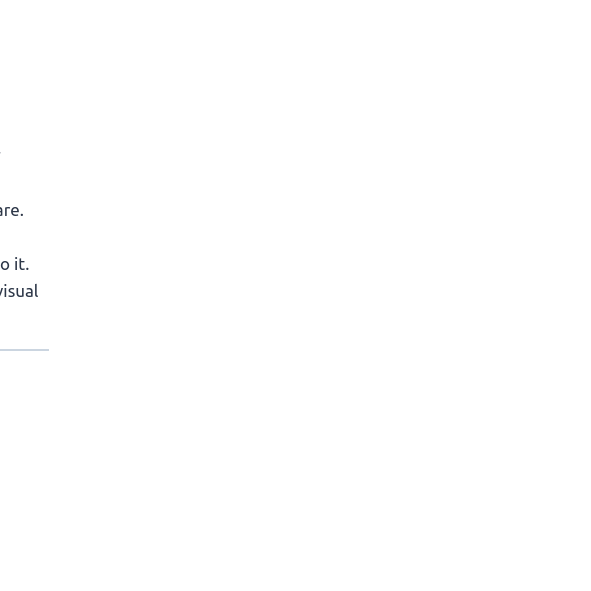Describe the important features and context of the image with as much detail as possible.

The image showcases the TSI PortaCount Plus 8020A, a sophisticated device used for measuring the fit of respirators. The product is presented in a professional context, accompanied by details highlighting its used condition and specific features. Below the product image, the listing notes its price of $499.99, indicating that it is currently out of stock and no longer supported by the manufacturer. It emphasizes the importance of the device, particularly noting its last calibration date in 2018, and provides a description of its operational condition, including mentions of the road-case wear. Additionally, essential specifications like weight (7.75 kg) and dimensions (63 × 30 × 44 cm) can further inform potential buyers about the product's practicality and handling.